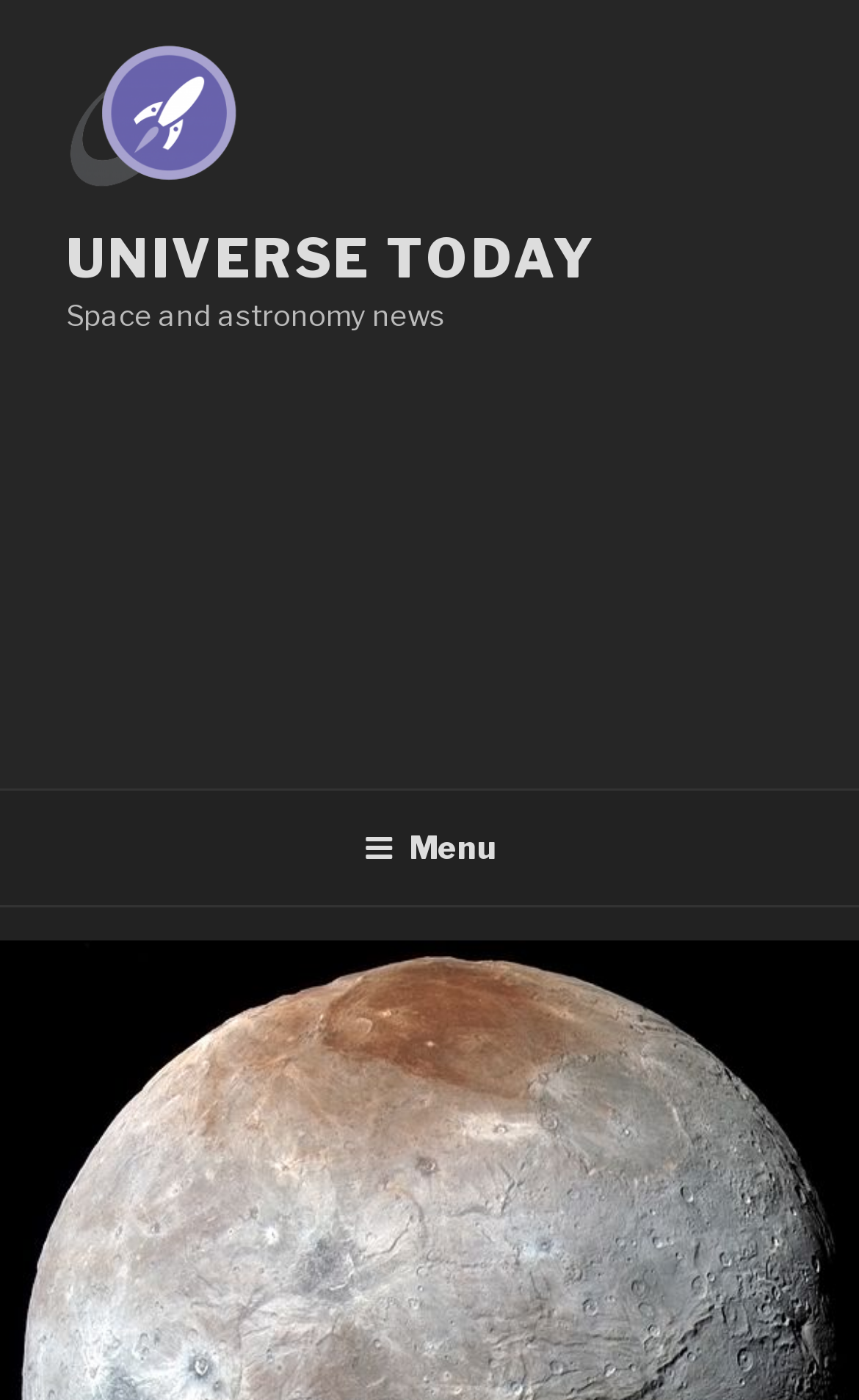Find the bounding box coordinates for the HTML element specified by: "aria-label="Advertisement" name="aswift_1" title="Advertisement"".

[0.0, 0.282, 1.0, 0.548]